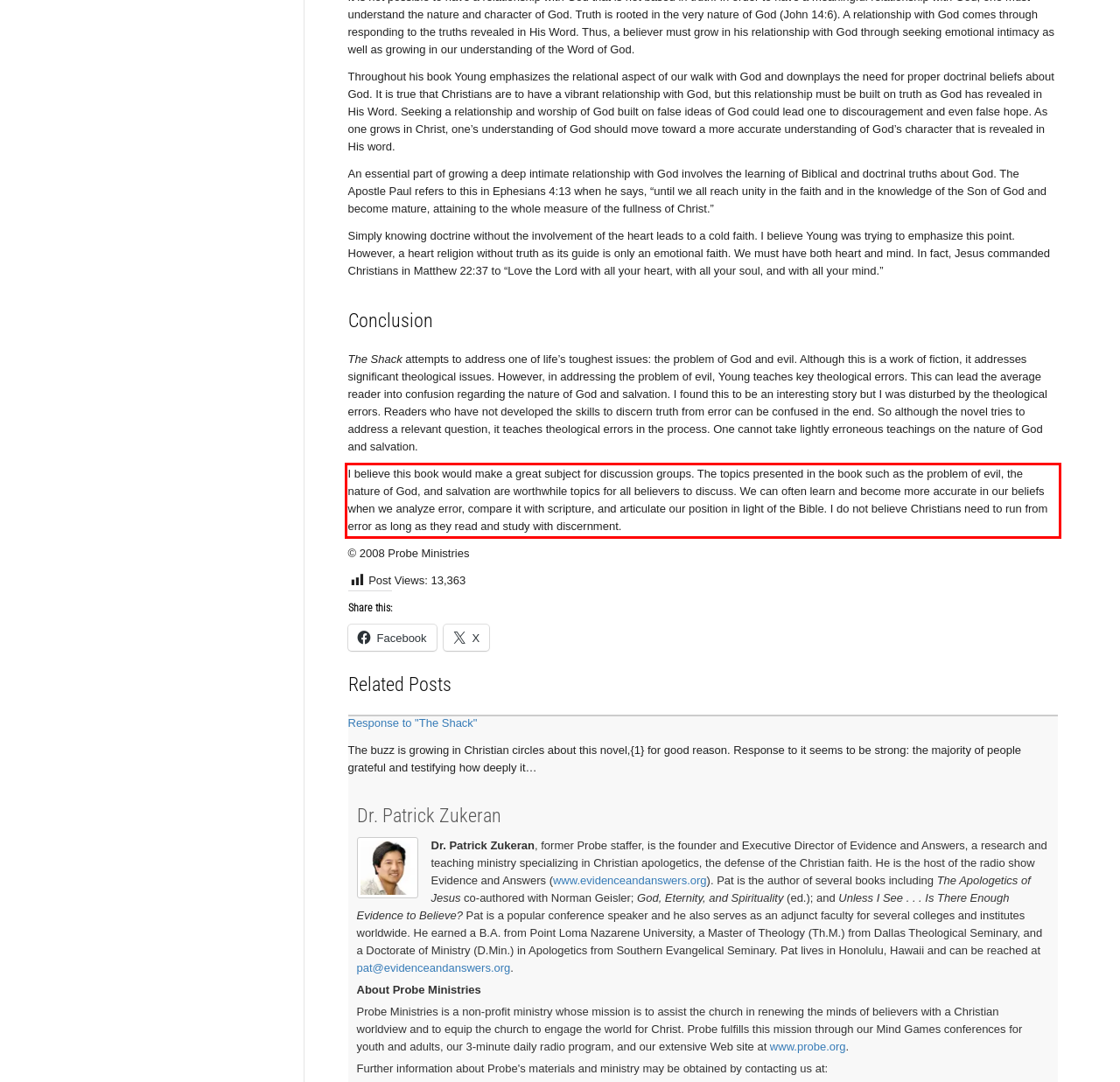You are provided with a screenshot of a webpage that includes a UI element enclosed in a red rectangle. Extract the text content inside this red rectangle.

I believe this book would make a great subject for discussion groups. The topics presented in the book such as the problem of evil, the nature of God, and salvation are worthwhile topics for all believers to discuss. We can often learn and become more accurate in our beliefs when we analyze error, compare it with scripture, and articulate our position in light of the Bible. I do not believe Christians need to run from error as long as they read and study with discernment.